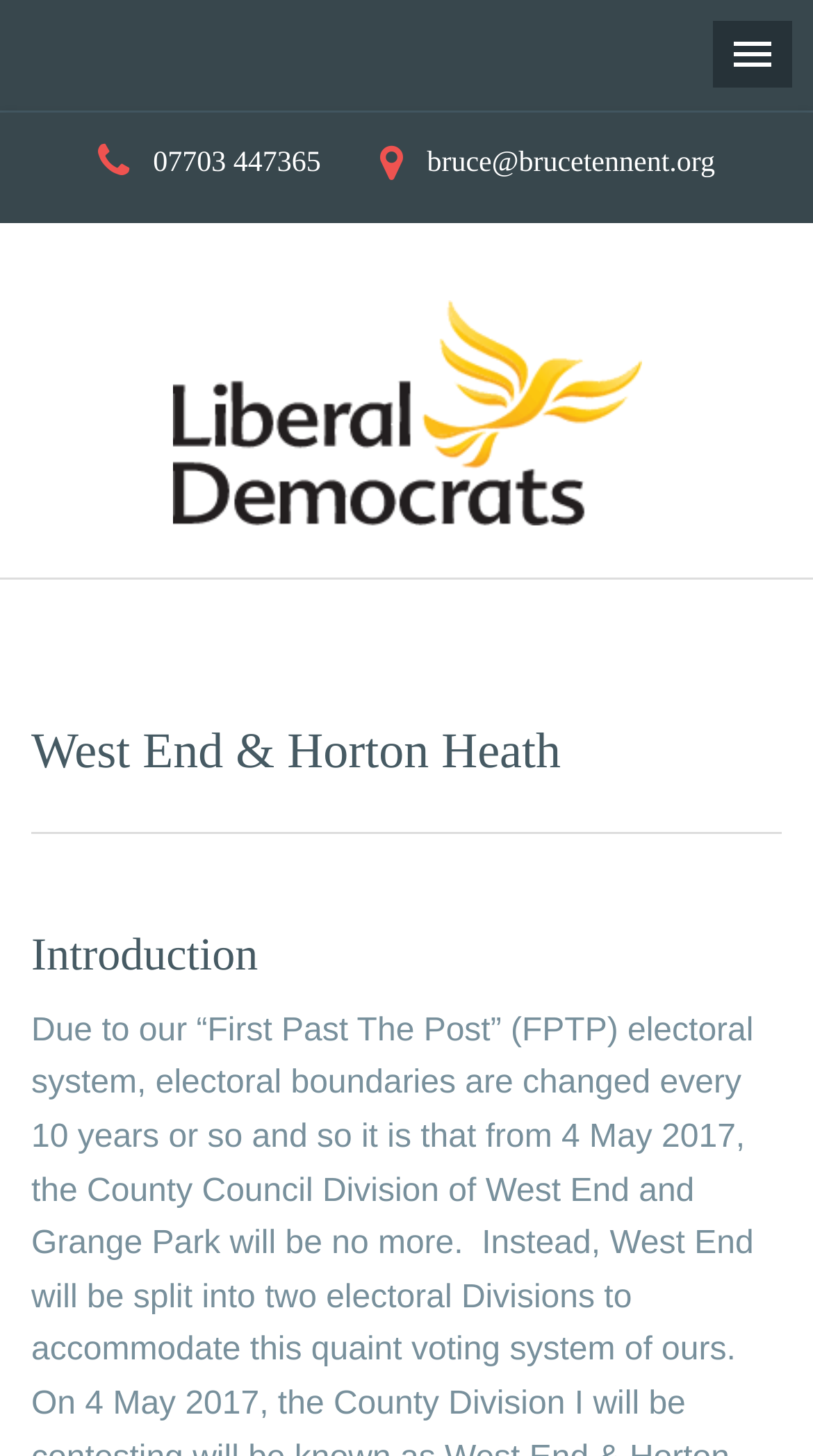What is the councillor's name?
Refer to the screenshot and answer in one word or phrase.

Bruce Tennent